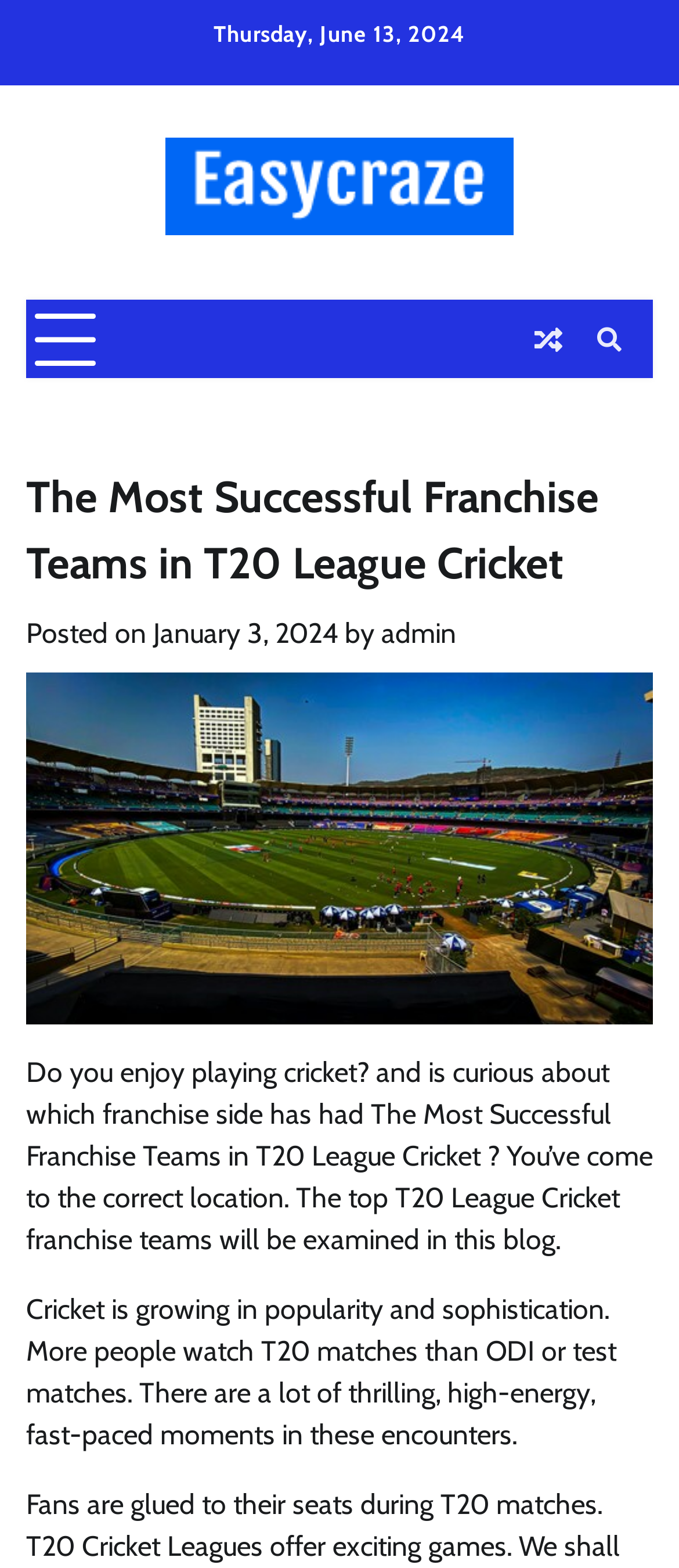Explain the features and main sections of the webpage comprehensively.

The webpage is about the most successful franchise teams in T20 league cricket. At the top, there is a date "Thursday, June 13, 2024" and a link to "Easycraze" with an accompanying image. Below this, there is a button with no text, which controls the primary menu. 

On the top right, there are two links with icons, one with a search icon and the other with a bell icon. 

The main content of the webpage is divided into sections. The first section has a heading "The Most Successful Franchise Teams in T20 League Cricket" and is followed by the posted date "January 3, 2024" and the author "admin". Below this, there is a large image related to the topic. 

The main article starts with a paragraph that introduces the topic, asking if the reader enjoys playing cricket and is curious about the most successful franchise teams. It then proceeds to explain that the blog will examine the top T20 league cricket franchise teams. 

The next paragraph discusses the growing popularity of cricket, specifically T20 matches, and how they are thrilling and fast-paced.